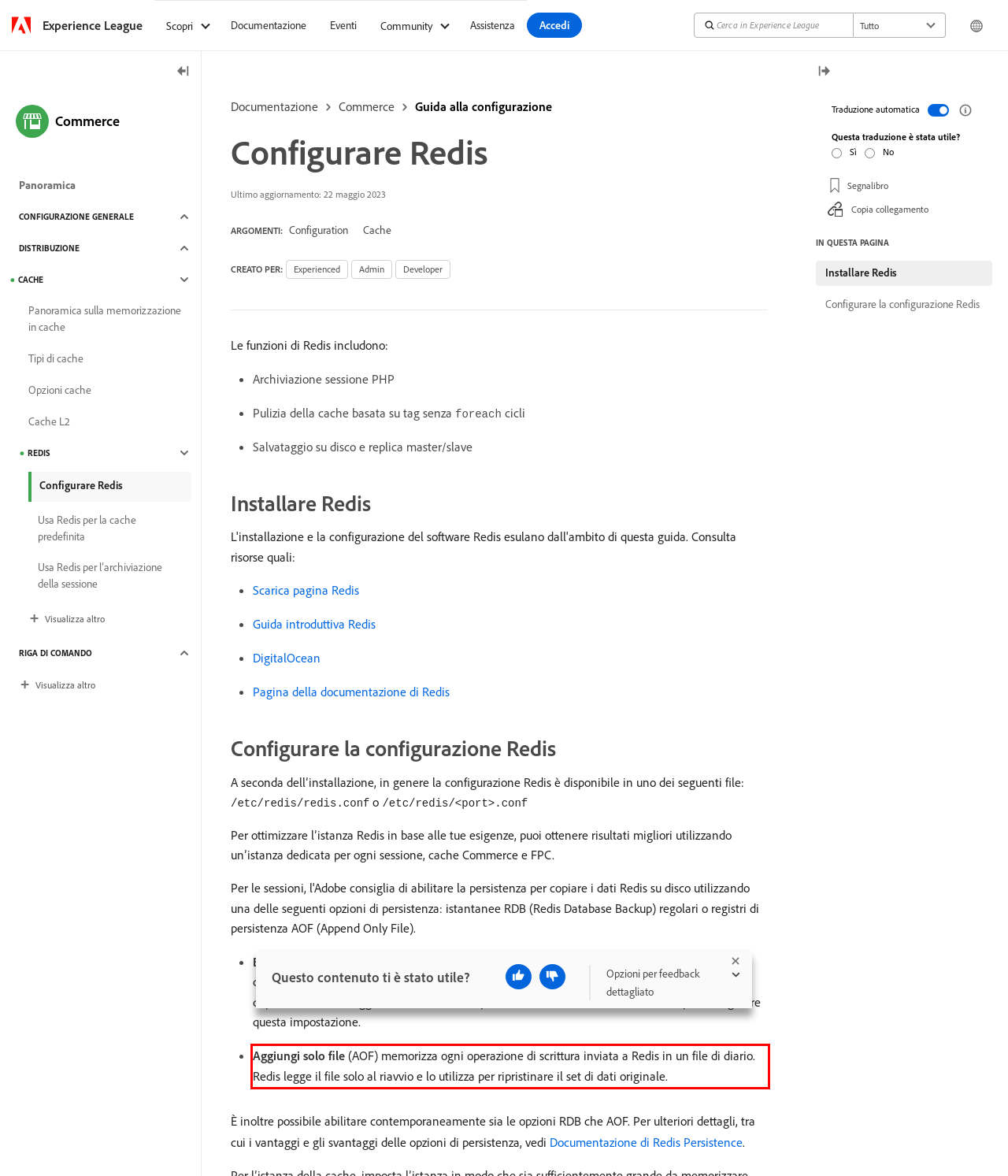You are given a screenshot of a webpage with a UI element highlighted by a red bounding box. Please perform OCR on the text content within this red bounding box.

Aggiungi solo file (AOF) memorizza ogni operazione di scrittura inviata a Redis in un file di diario. Redis legge il file solo al riavvio e lo utilizza per ripristinare il set di dati originale.